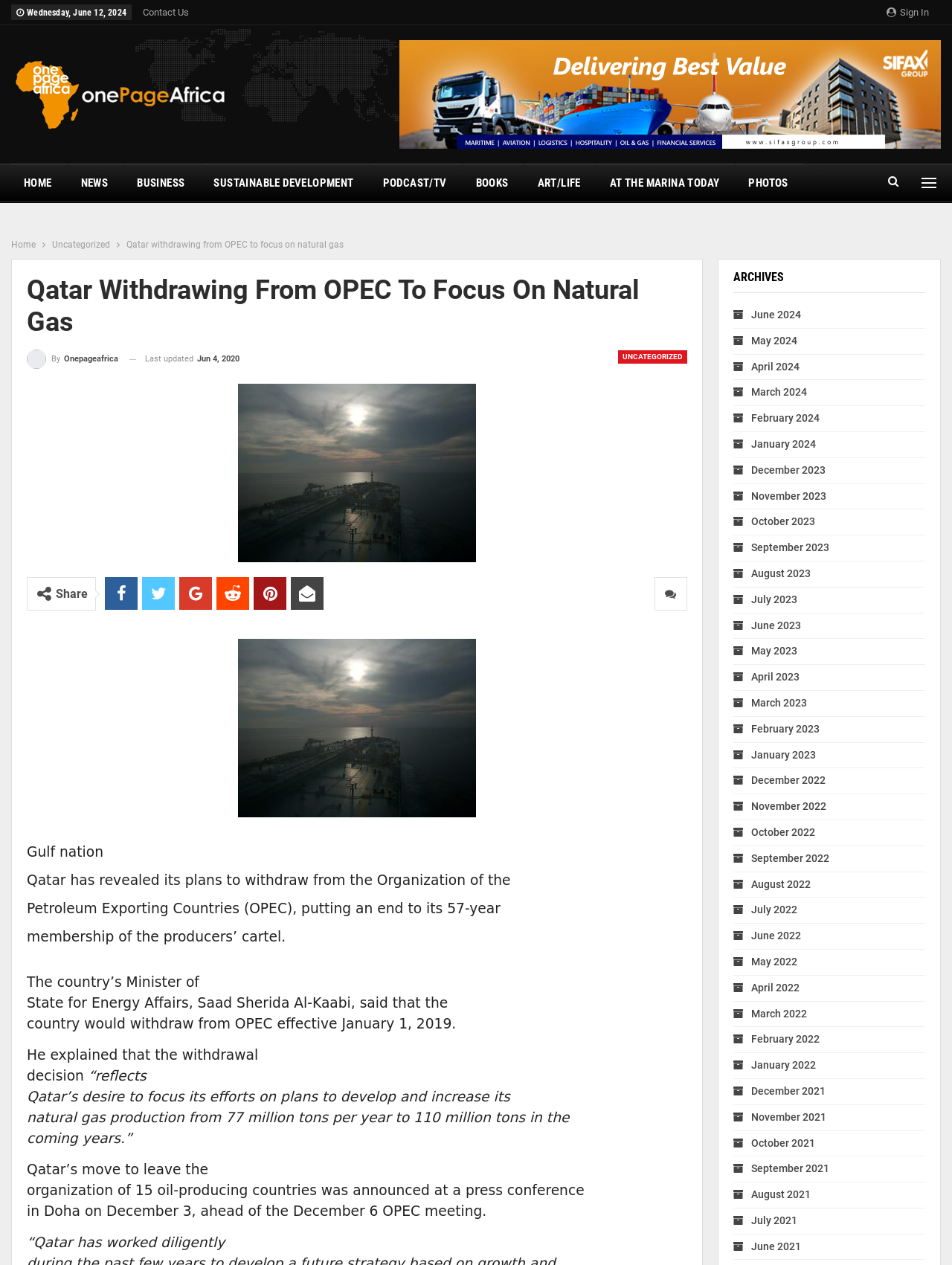Using the information in the image, give a detailed answer to the following question: What is the country withdrawing from OPEC?

I found the country withdrawing from OPEC by reading the first sentence of the article, which states 'Gulf nation Qatar has revealed its plans to withdraw from the Organization of the Petroleum Exporting Countries (OPEC)...'.